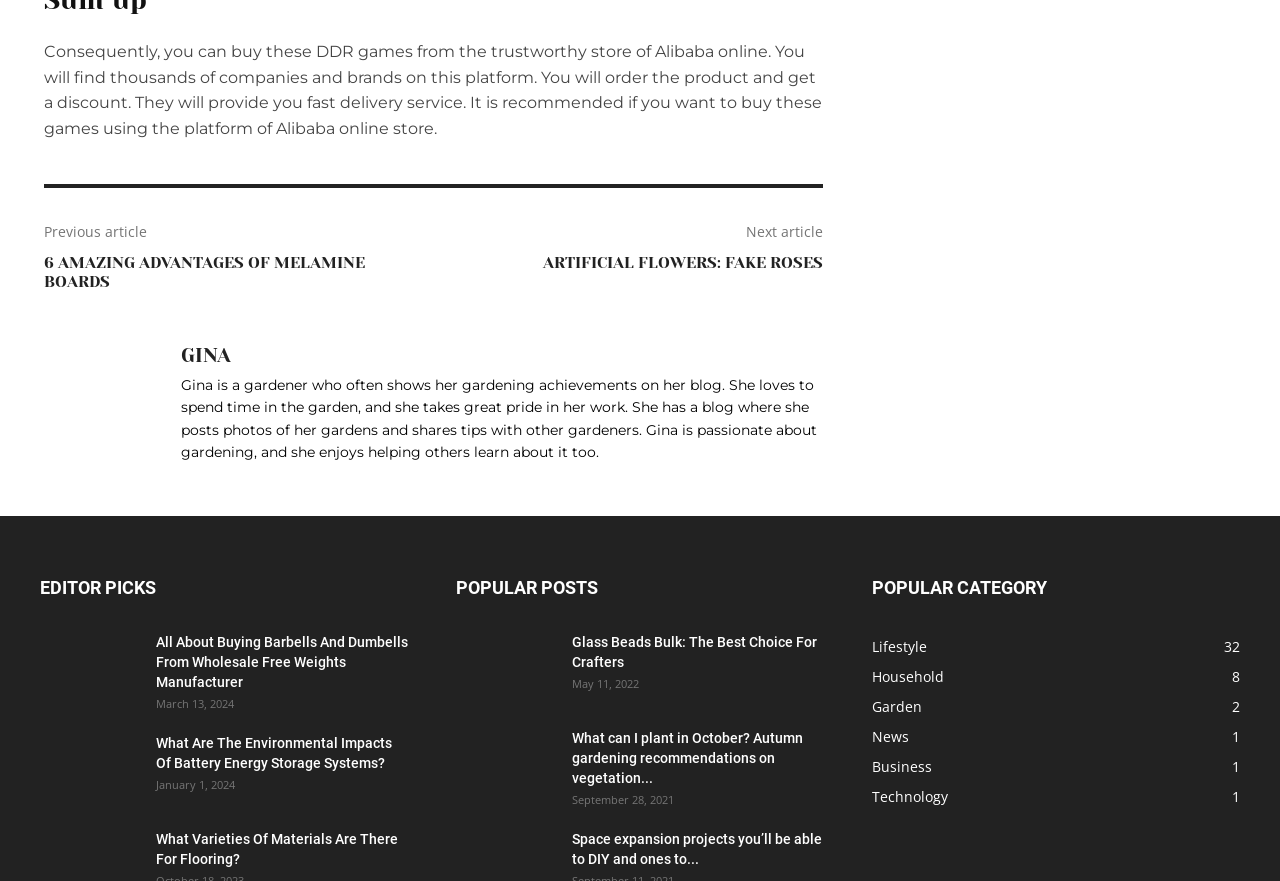Please provide a short answer using a single word or phrase for the question:
How many categories are listed under 'POPULAR CATEGORY'?

5